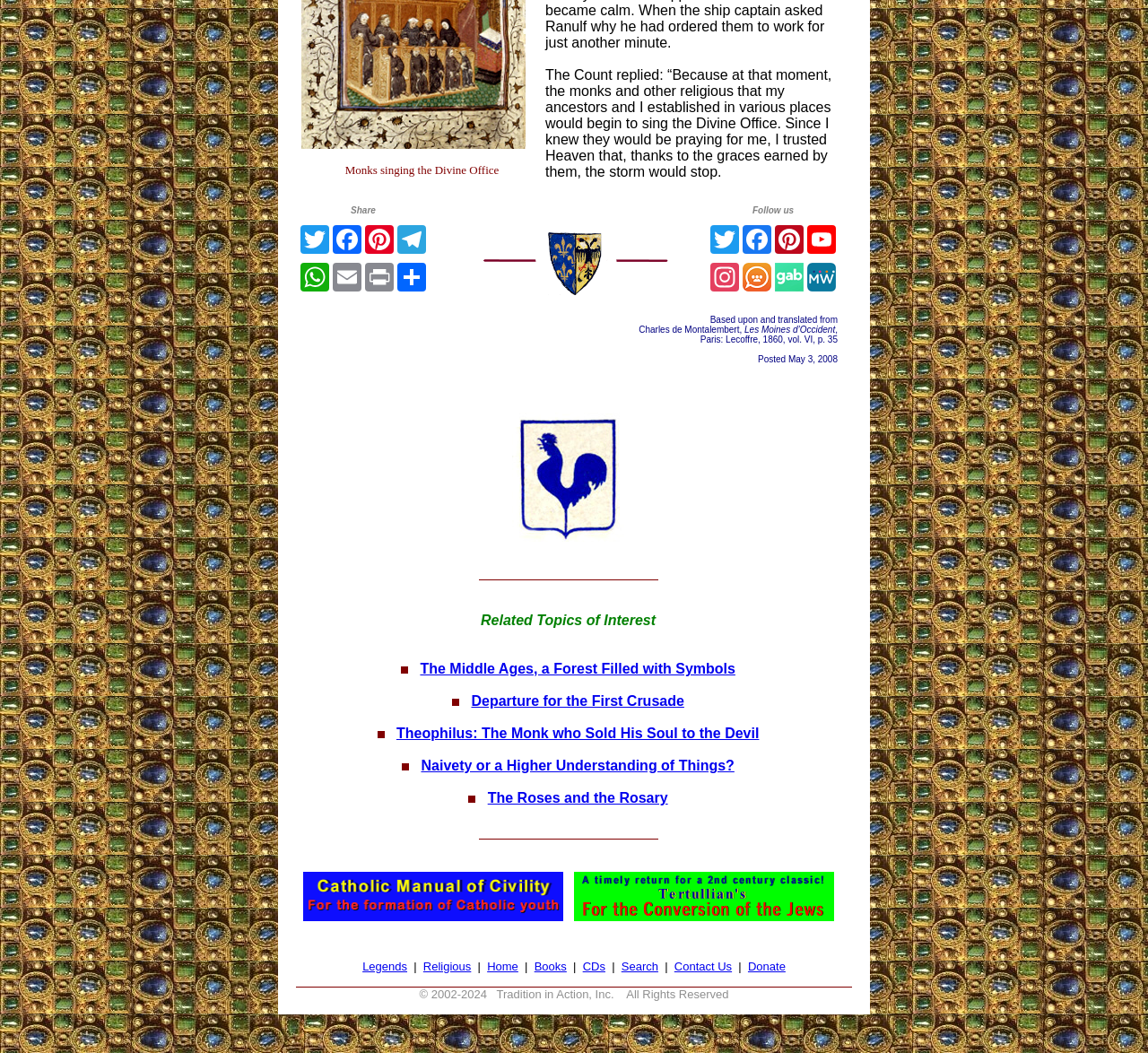Based on the element description: "parent_node: Follow us", identify the UI element and provide its bounding box coordinates. Use four float numbers between 0 and 1, [left, top, right, bottom].

[0.673, 0.25, 0.702, 0.277]